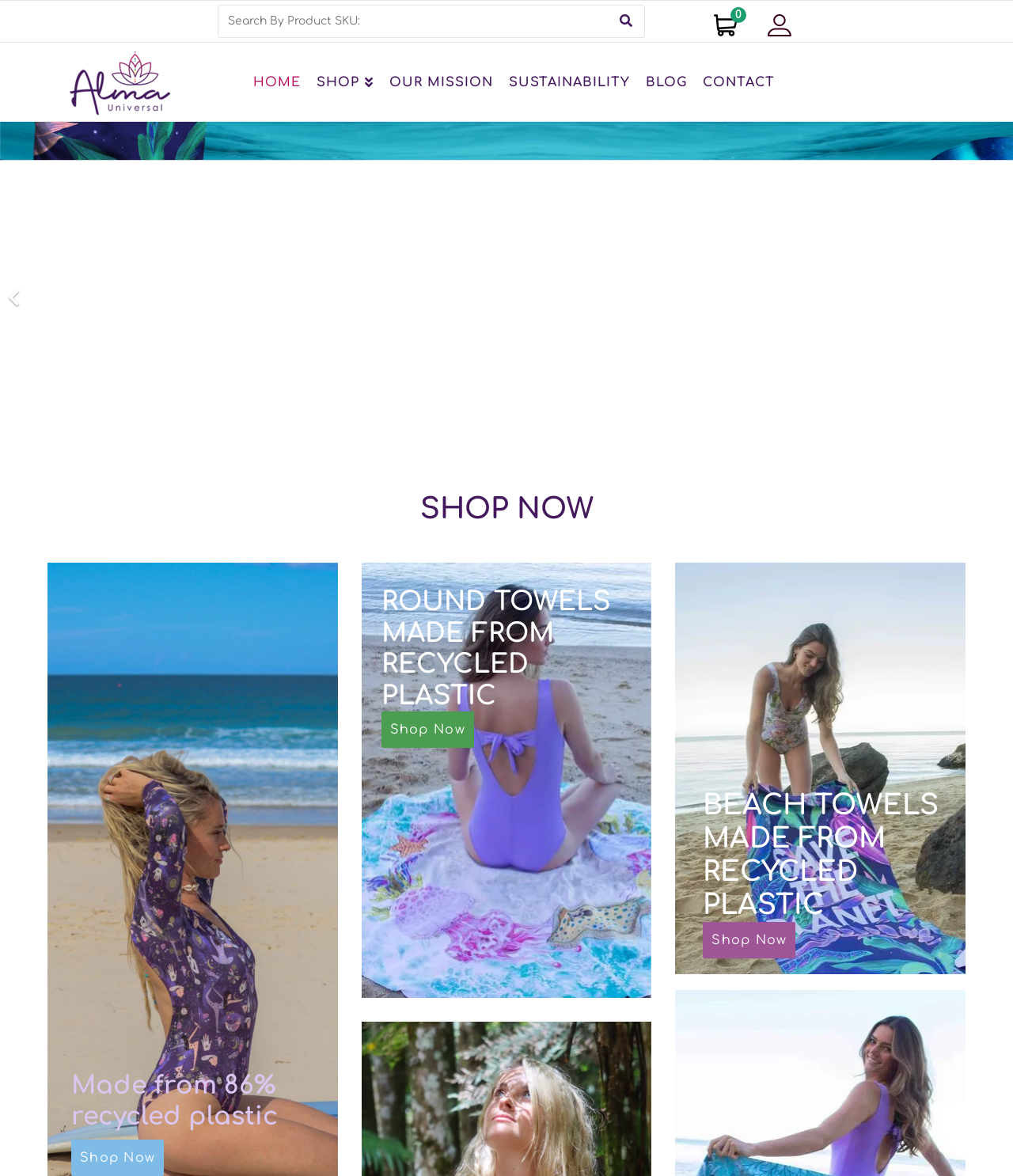Locate the bounding box of the UI element described by: "Shop Now" in the given webpage screenshot.

[0.376, 0.606, 0.468, 0.637]